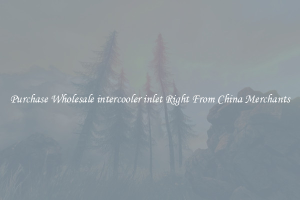What is the focus of the text overlay?
Based on the visual details in the image, please answer the question thoroughly.

The text overlay suggests a focus on wholesale purchasing, likely targeted towards those in the automotive industry or individuals seeking components for vehicles, indicating that the image is promoting a product or service related to wholesale purchasing.